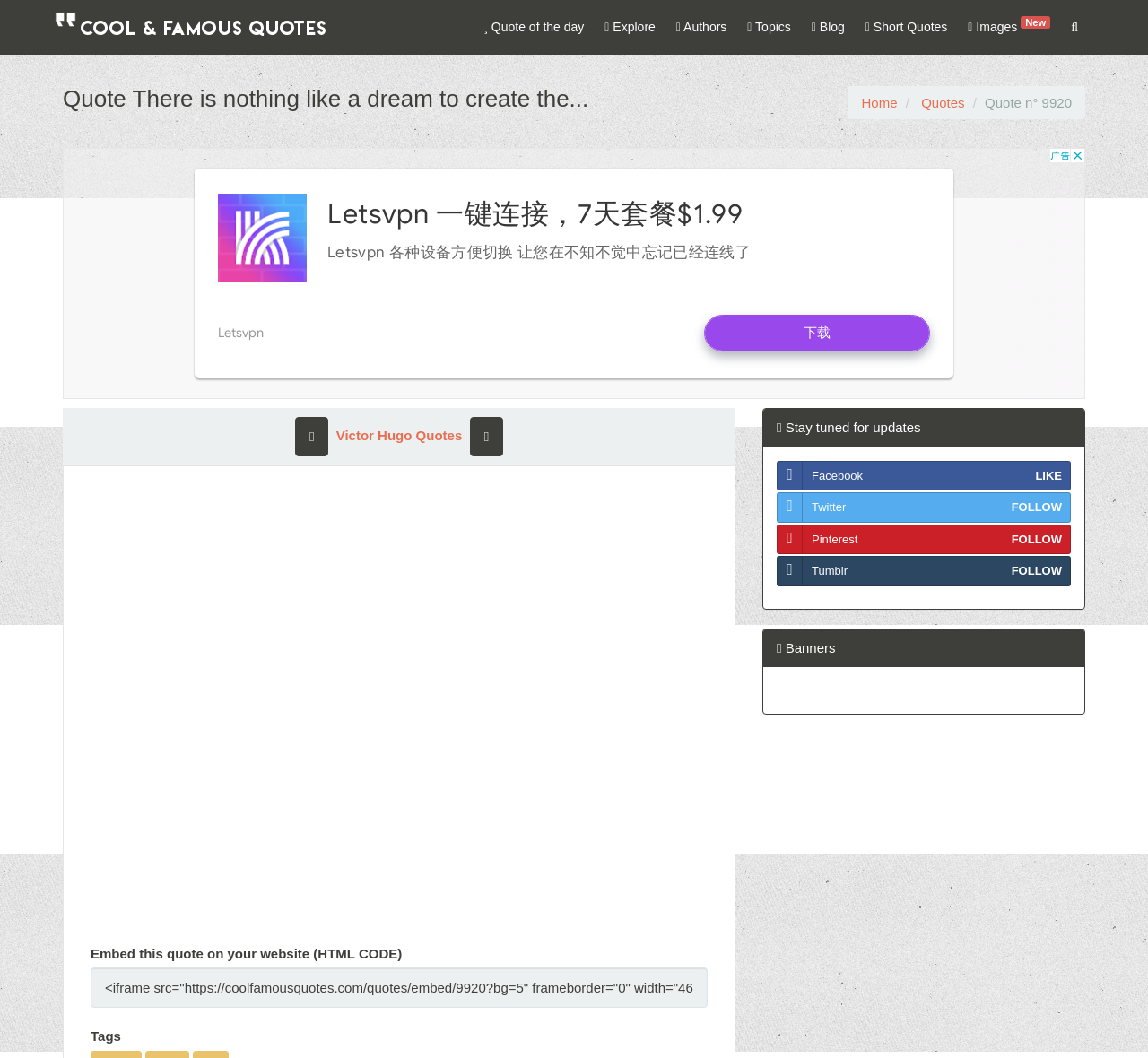Can you identify and provide the main heading of the webpage?

Quote There is nothing like a dream to create the...